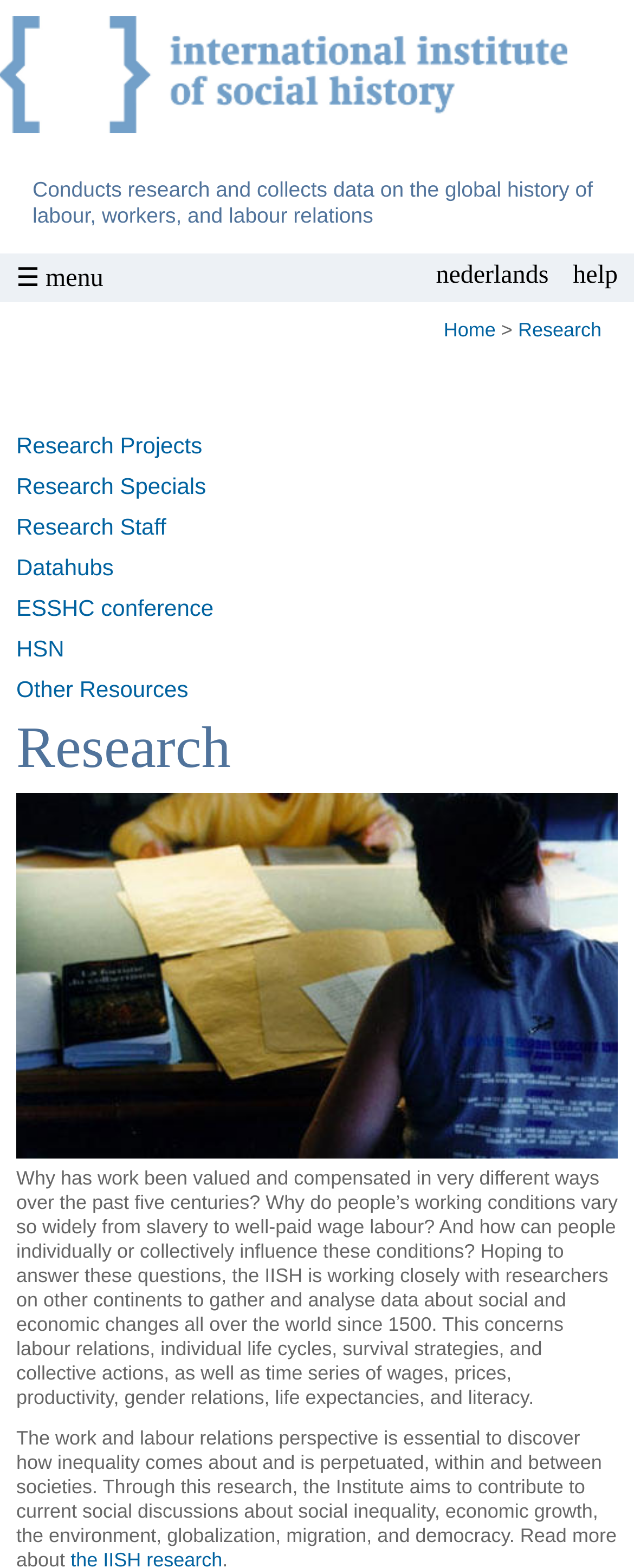Look at the image and write a detailed answer to the question: 
What is the purpose of the 'Skip to main content' link?

The 'Skip to main content' link is typically used to provide accessibility for users who use screen readers or other assistive technologies, allowing them to bypass the navigation menu and go directly to the main content of the webpage.